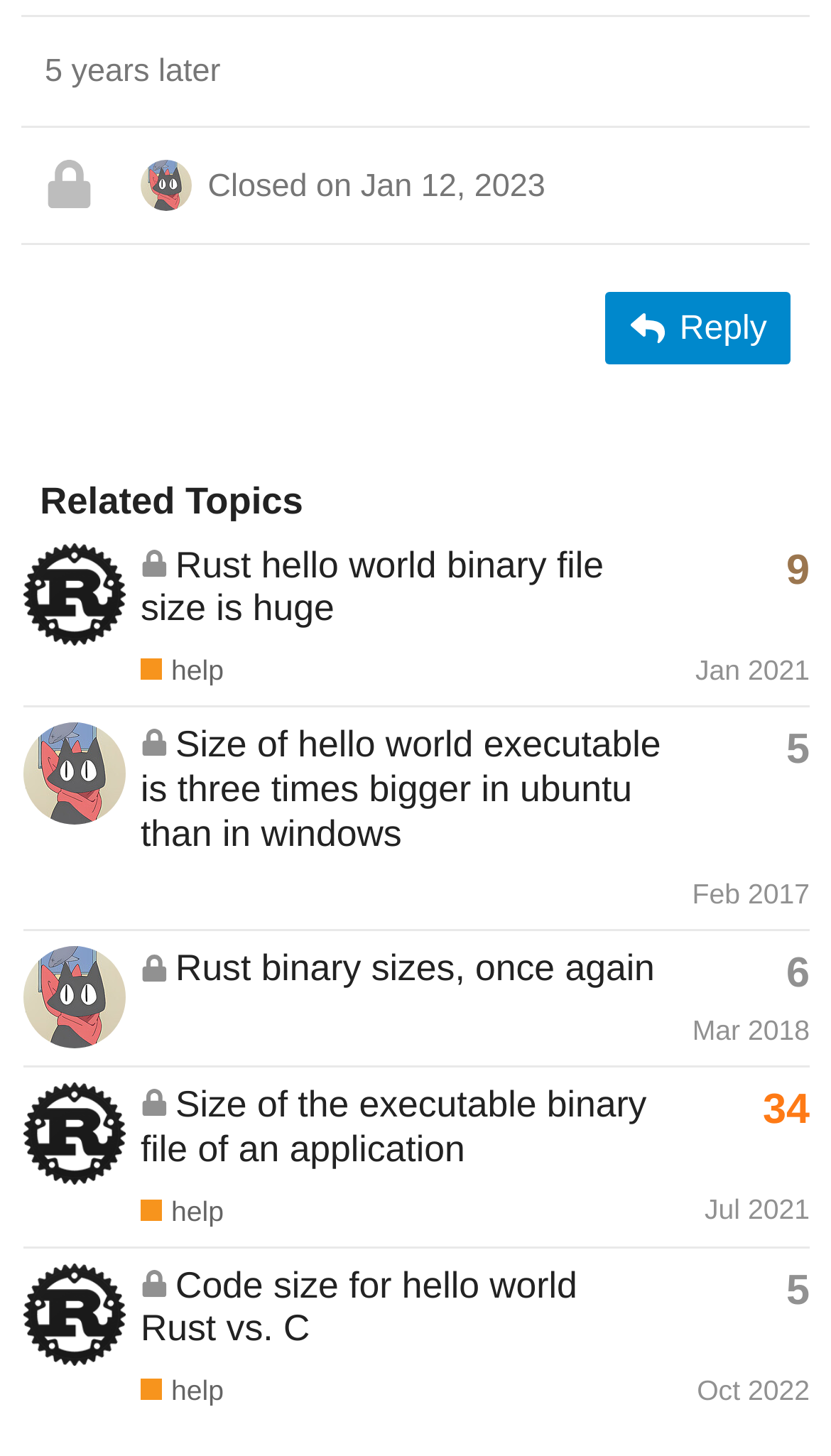Indicate the bounding box coordinates of the element that must be clicked to execute the instruction: "View related topics". The coordinates should be given as four float numbers between 0 and 1, i.e., [left, top, right, bottom].

[0.026, 0.326, 0.974, 0.362]